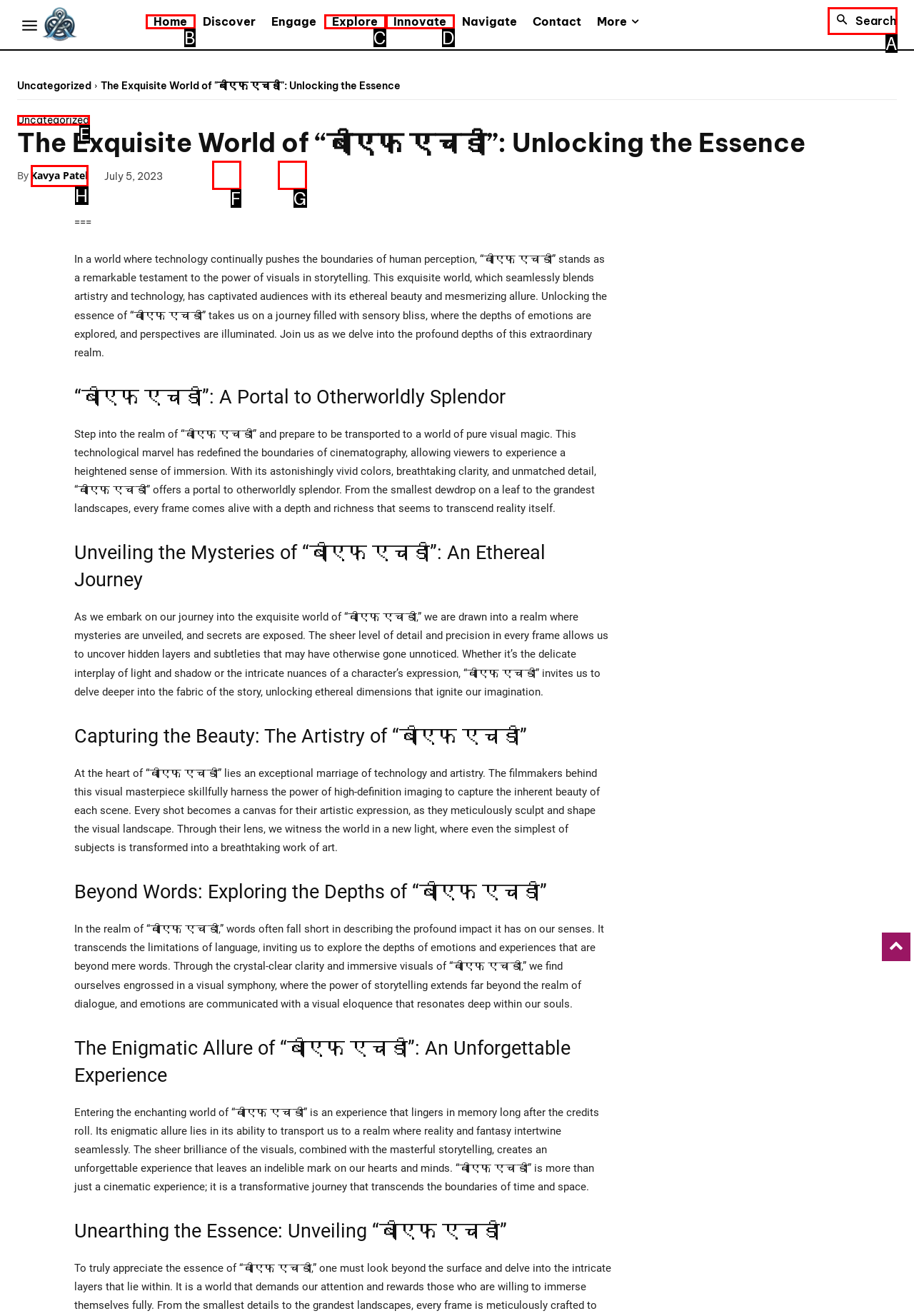Select the HTML element that corresponds to the description: Kavya Patel
Reply with the letter of the correct option from the given choices.

H